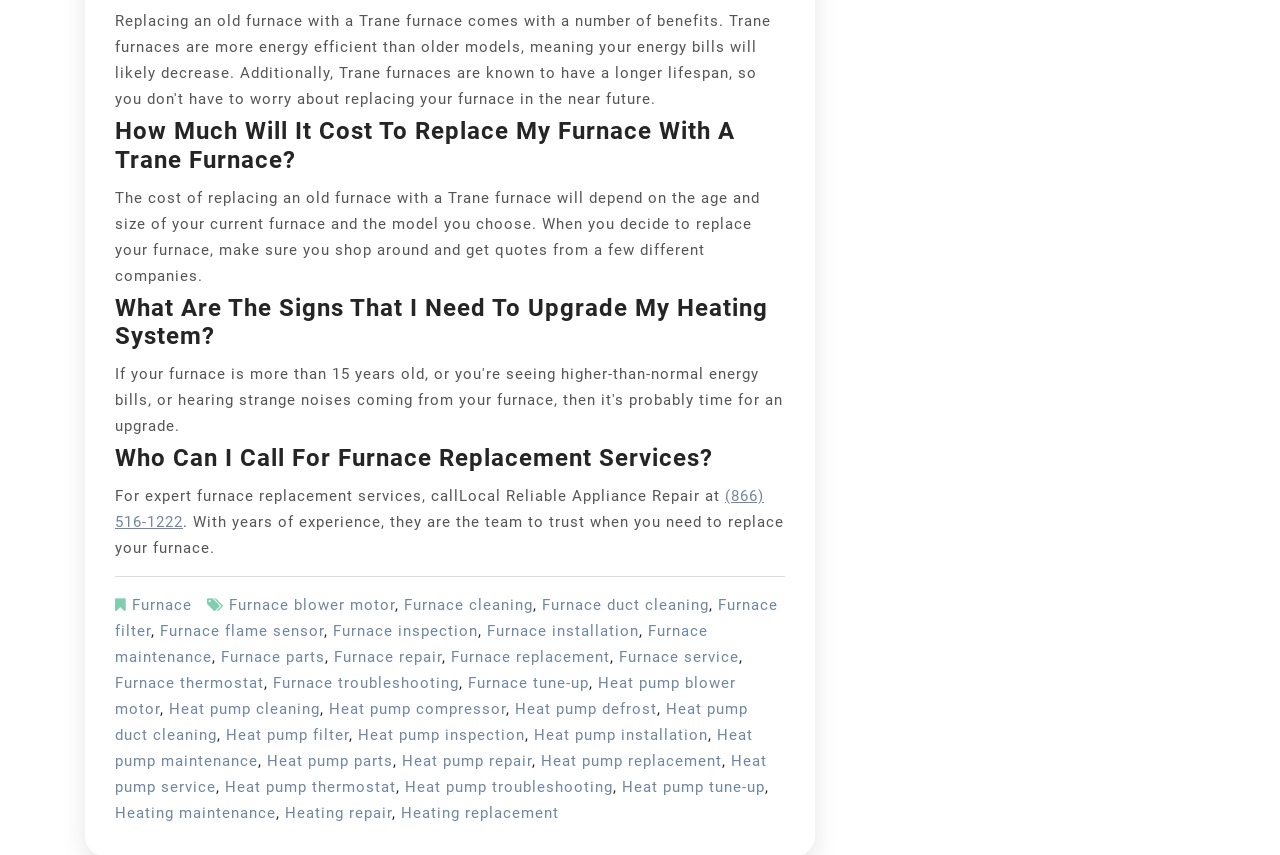Refer to the element description Heat pump blower motor and identify the corresponding bounding box in the screenshot. Format the coordinates as (top-left x, top-left y, bottom-right x, bottom-right y) with values in the range of 0 to 1.

[0.09, 0.788, 0.575, 0.84]